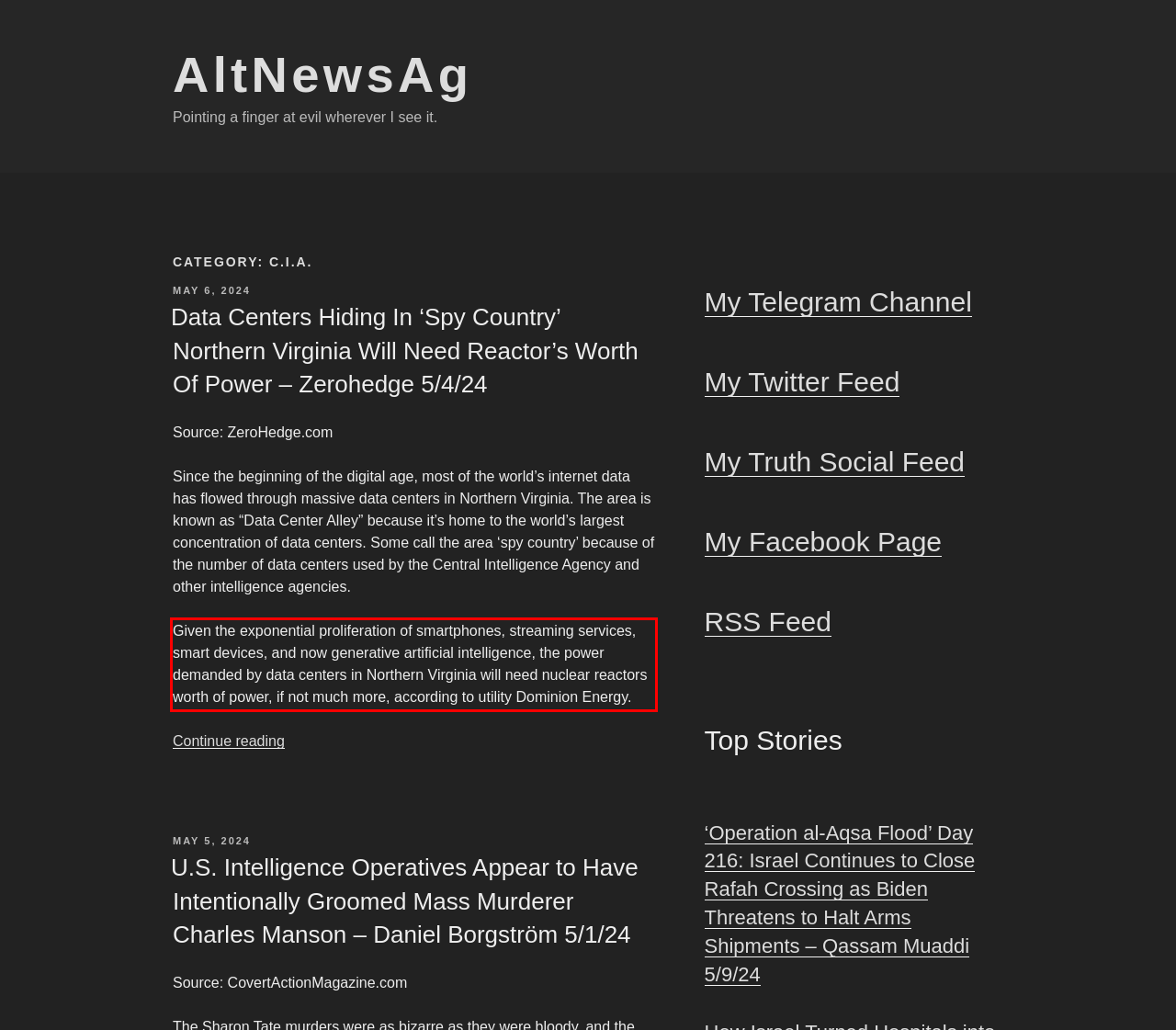You have a screenshot of a webpage with a red bounding box. Identify and extract the text content located inside the red bounding box.

Given the exponential proliferation of smartphones, streaming services, smart devices, and now generative artificial intelligence, the power demanded by data centers in Northern Virginia will need nuclear reactors worth of power, if not much more, according to utility Dominion Energy.